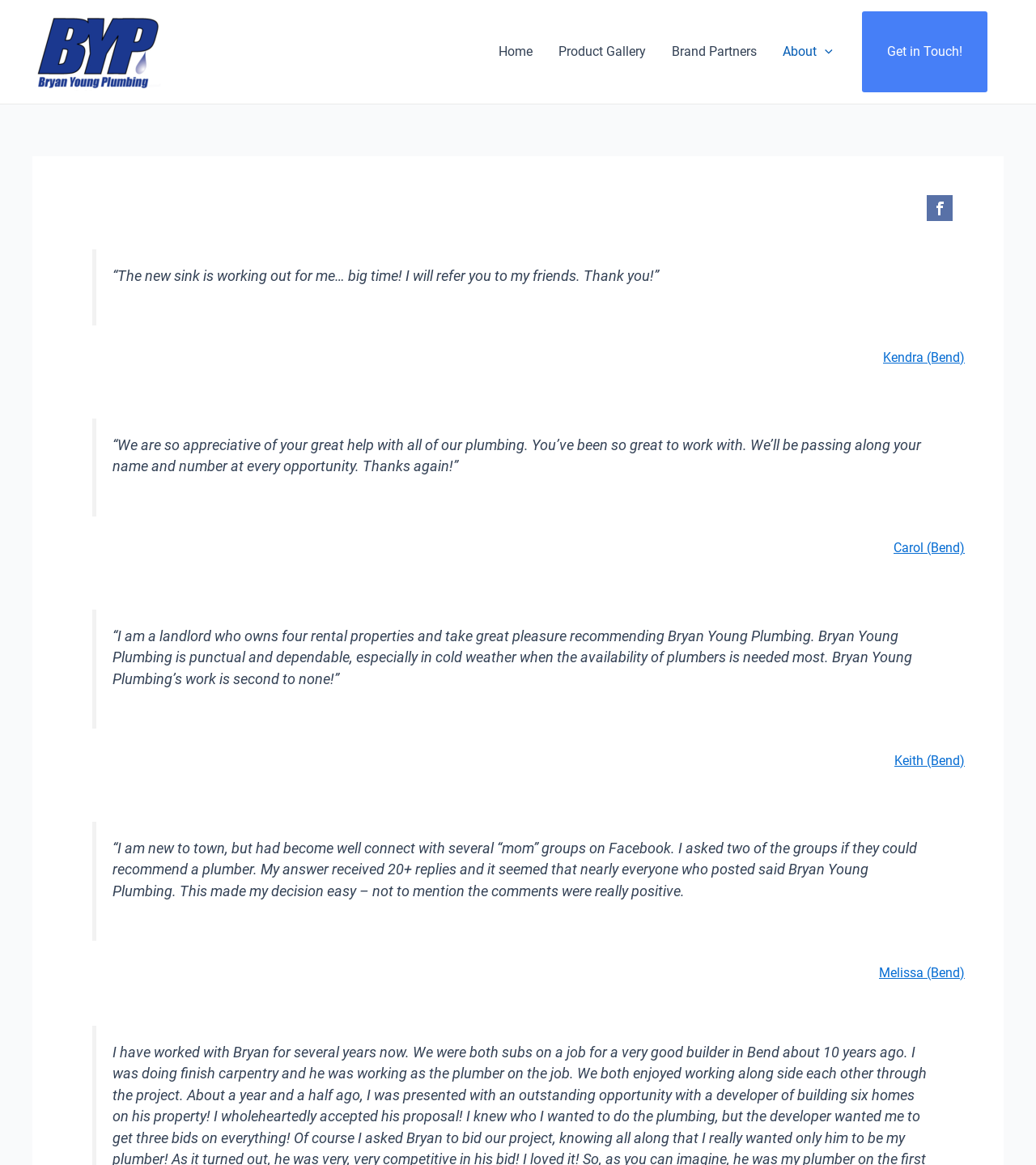What is the name of the company or person being referred to in the testimonials?
Offer a detailed and exhaustive answer to the question.

Although the company name is not explicitly mentioned, the quotes and the context suggest that the testimonials are referring to a plumbing service or company. The mention of 'Bryan Young' in one of the quotes suggests that this is the name of the company or person being referred to.